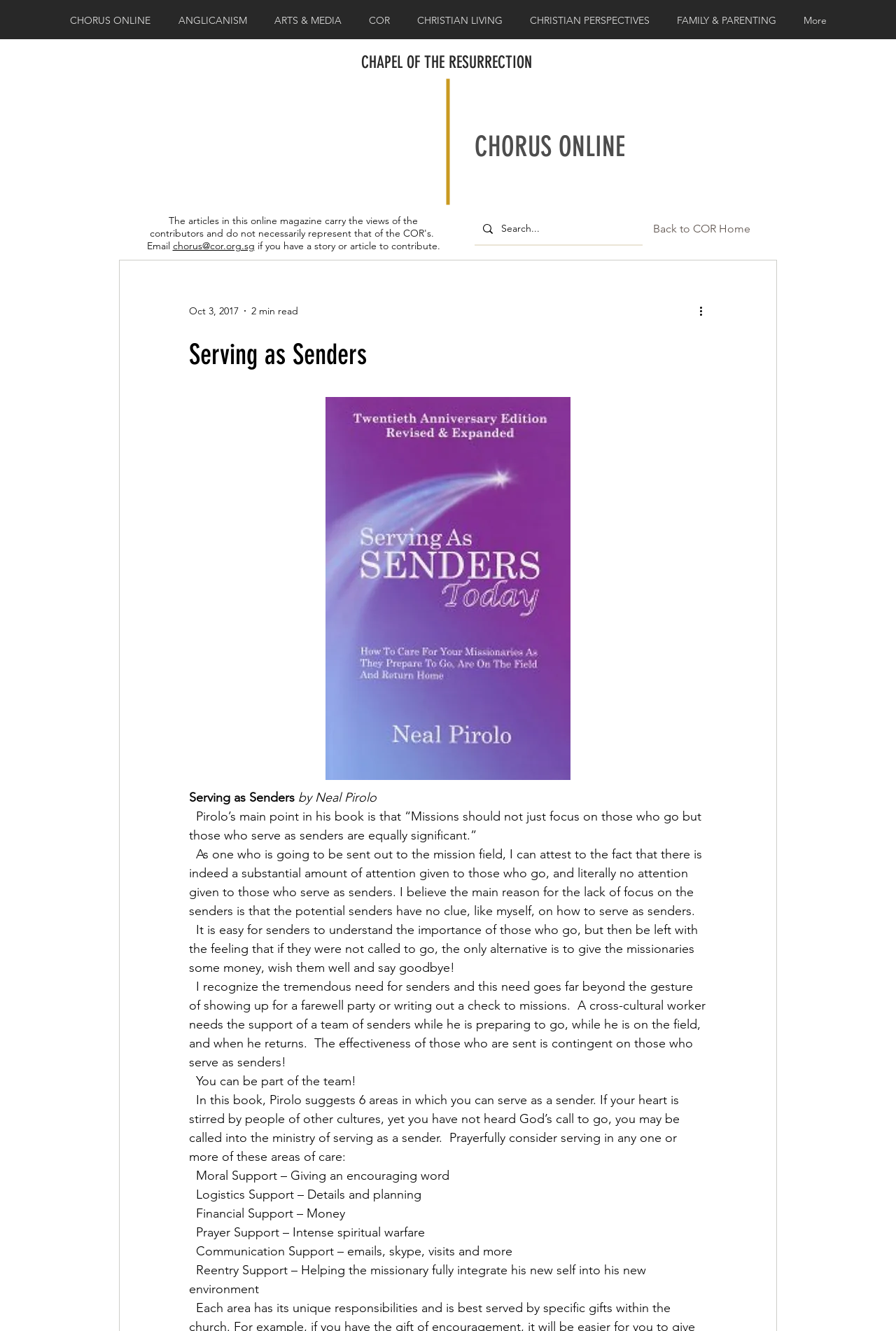Locate the bounding box coordinates of the segment that needs to be clicked to meet this instruction: "Add a comment".

None